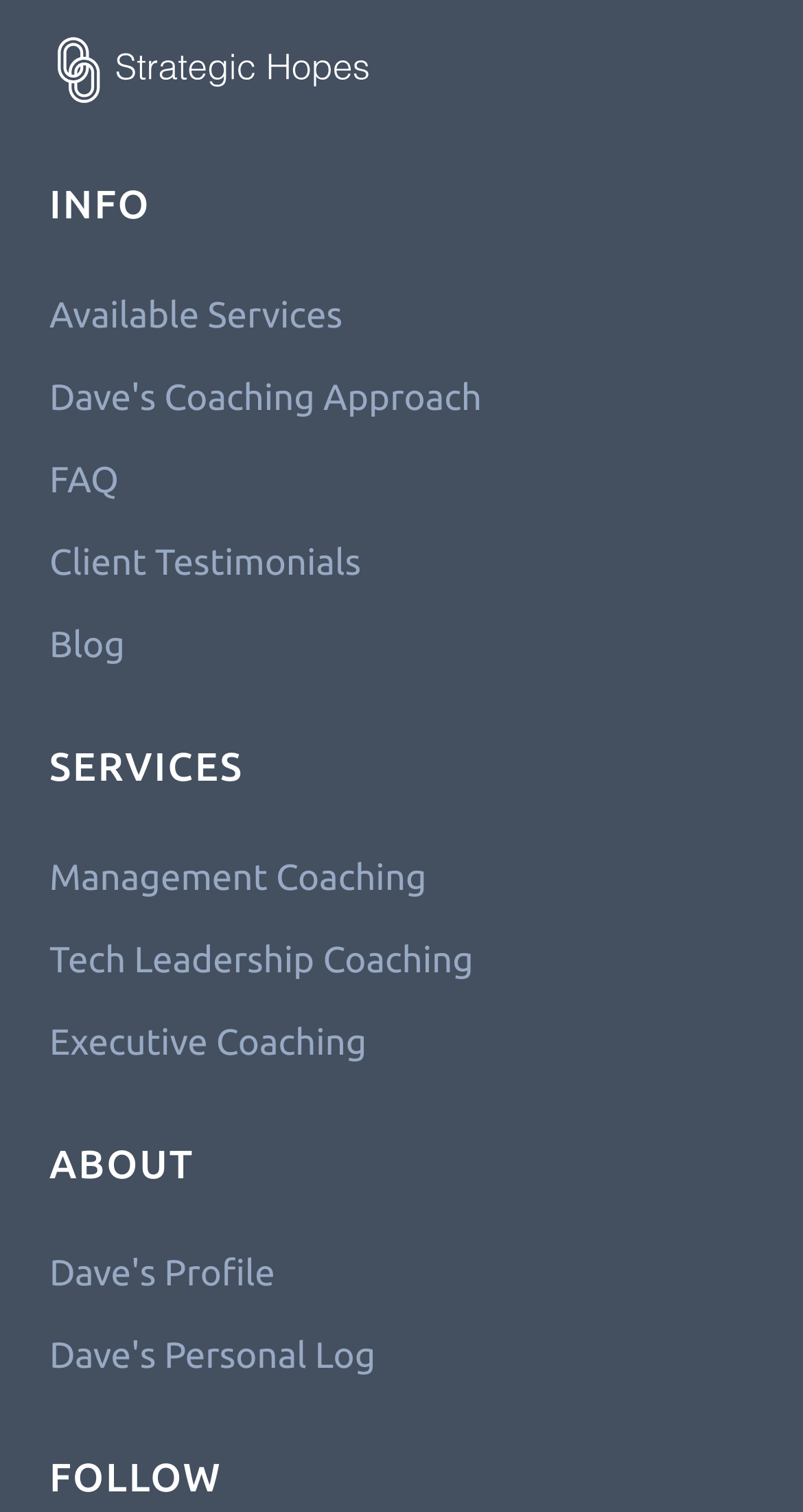Locate the bounding box of the UI element described by: "Proudly powered by WordPress" in the given webpage screenshot.

None